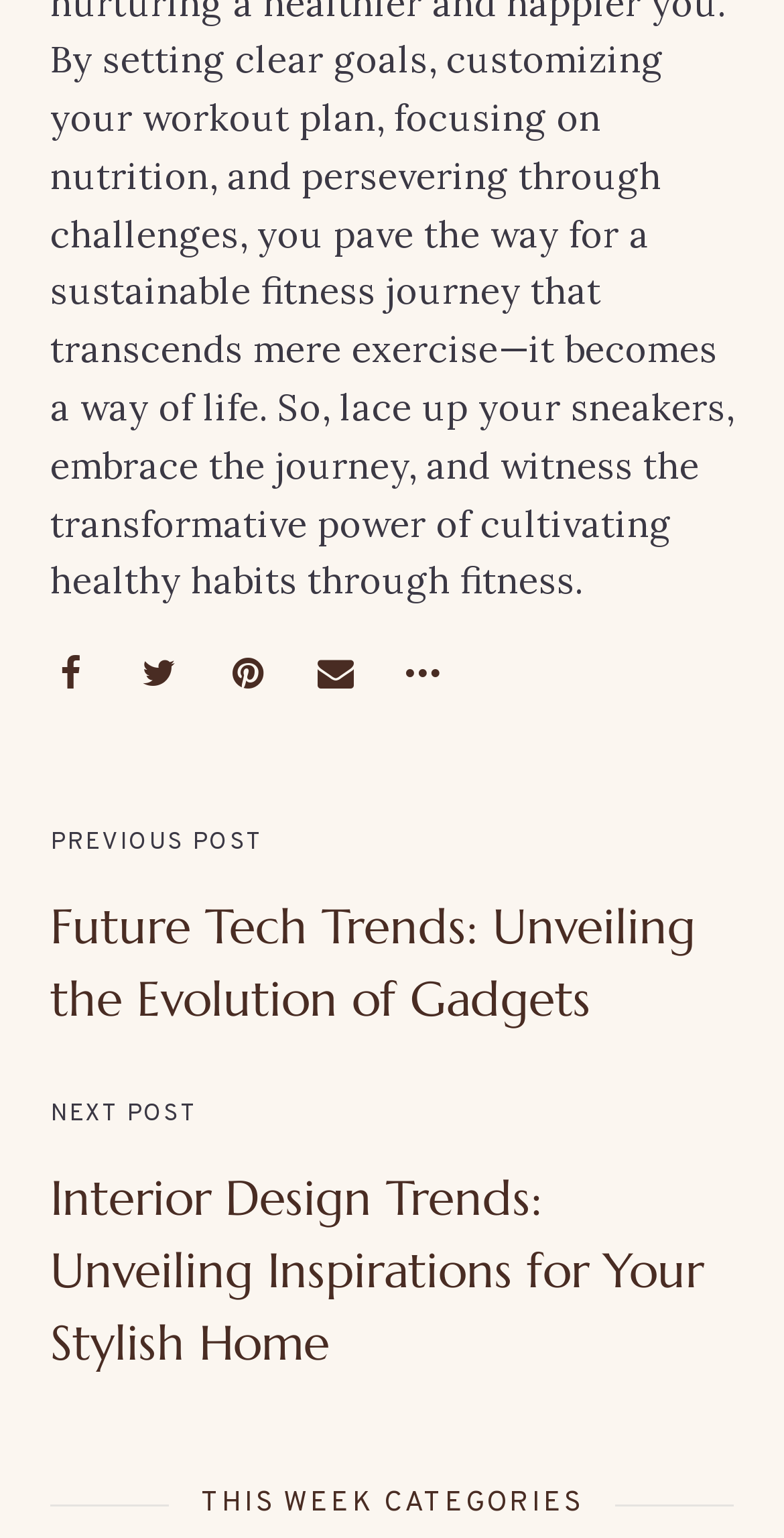What is the title of the next post?
Using the image, respond with a single word or phrase.

Interior Design Trends